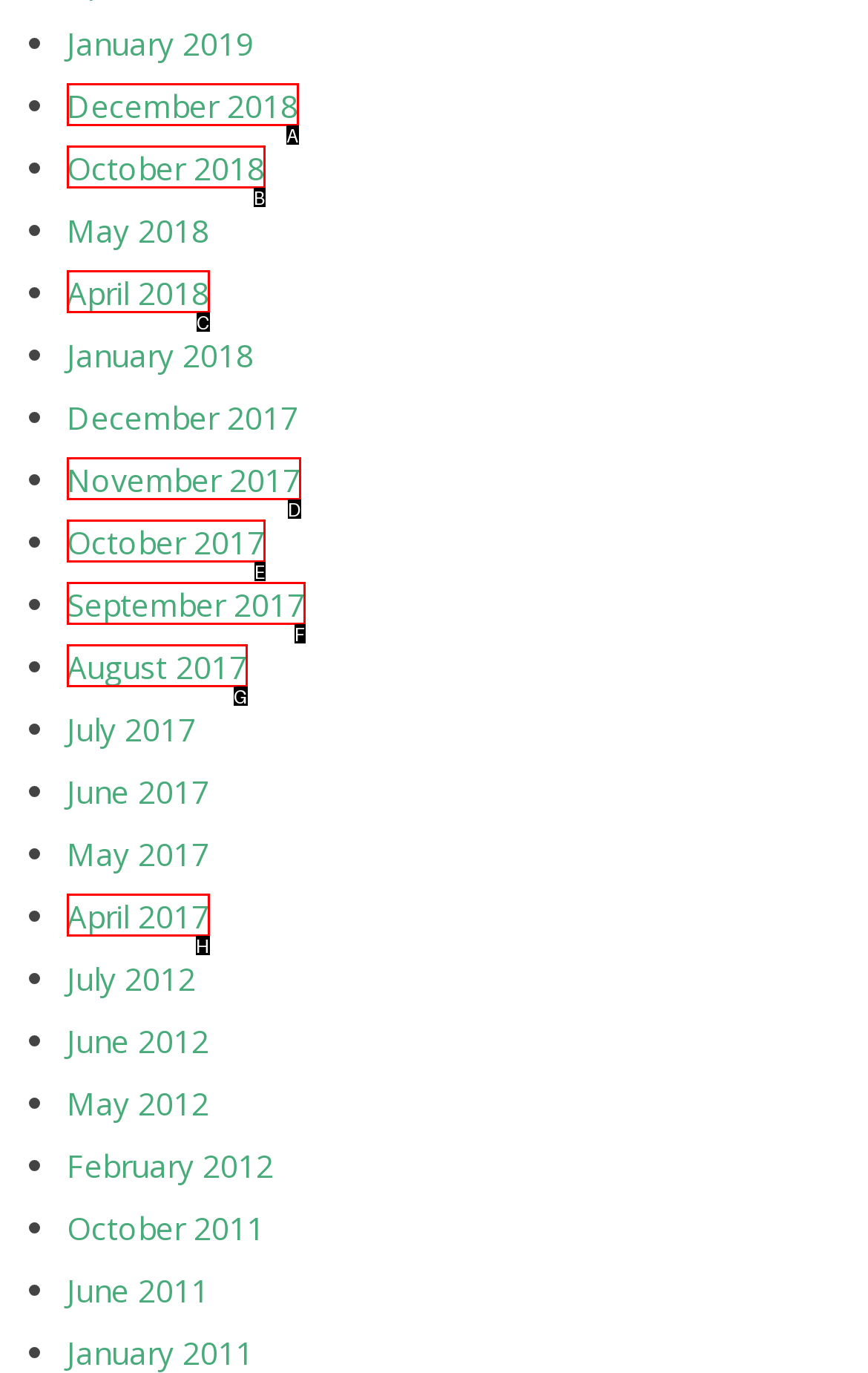Tell me which one HTML element best matches the description: April 2018
Answer with the option's letter from the given choices directly.

C